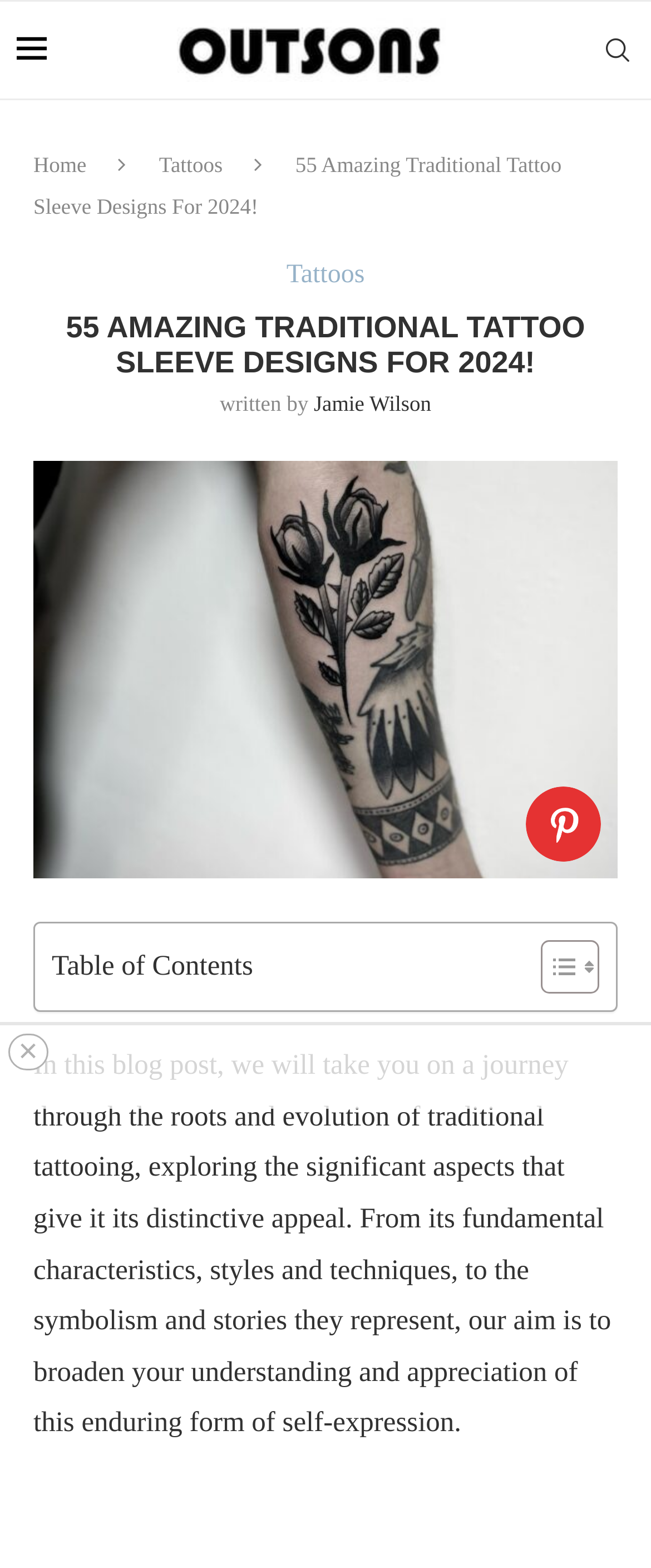Give a short answer using one word or phrase for the question:
What is the author's name?

Jamie Wilson